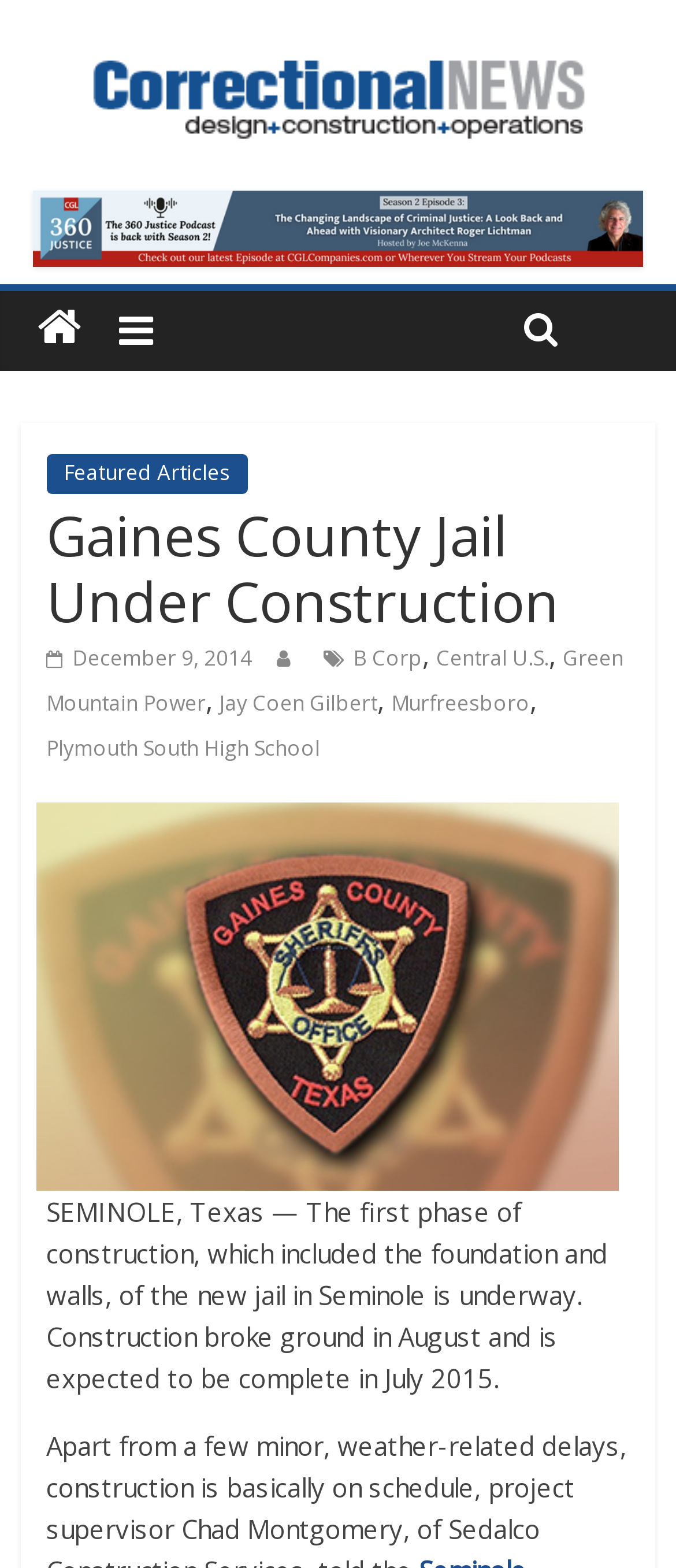Determine the bounding box coordinates for the element that should be clicked to follow this instruction: "go to Correctional News". The coordinates should be given as four float numbers between 0 and 1, in the format [left, top, right, bottom].

[0.135, 0.012, 0.865, 0.036]